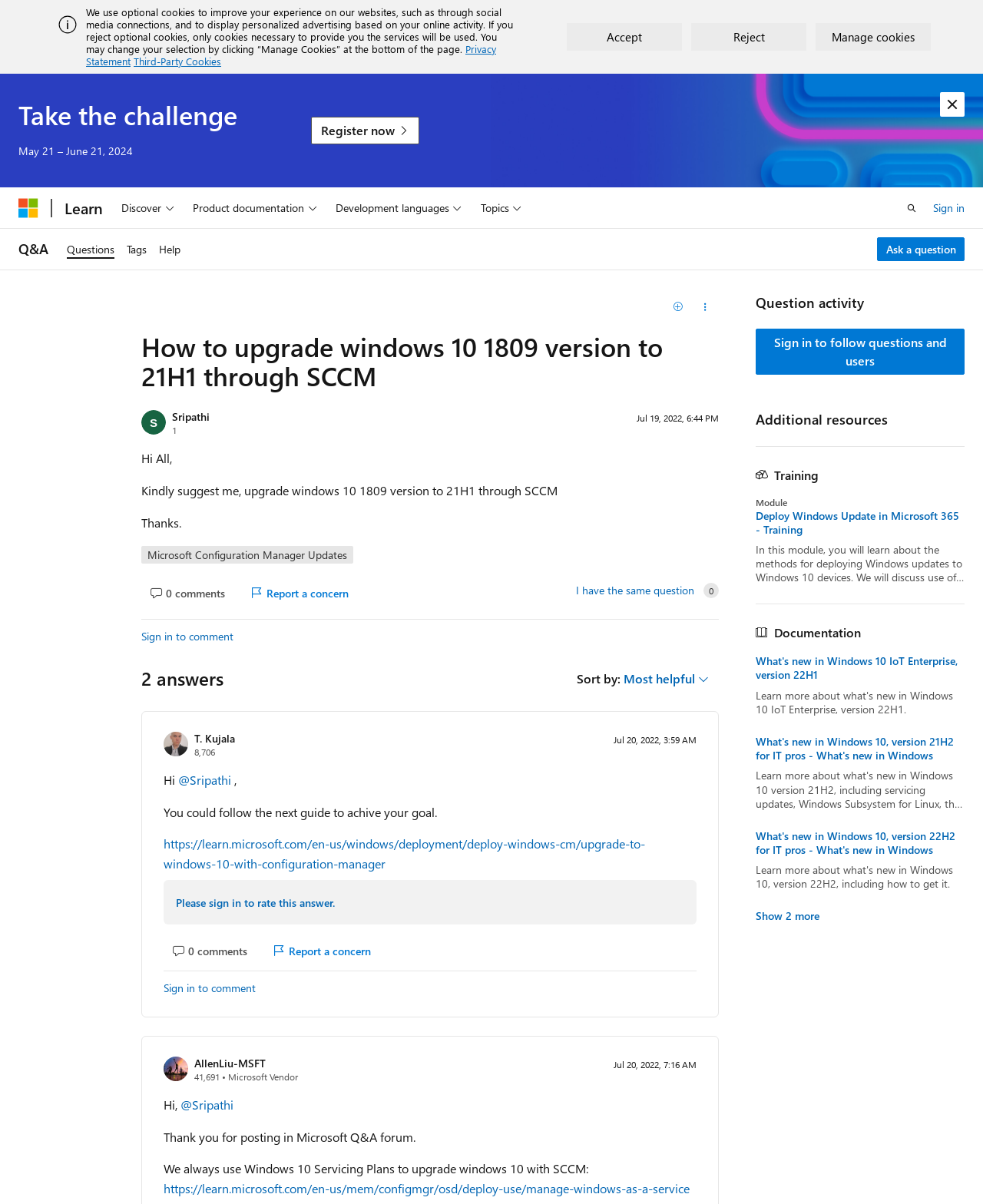Give an in-depth explanation of the webpage layout and content.

This webpage is a question and answer forum on Microsoft Q&A, where users can ask and answer questions related to Microsoft products and services. At the top of the page, there is a banner with a message about cookies and privacy, along with buttons to accept, reject, or manage cookies. Below this banner, there is a navigation menu with links to various Microsoft resources, including the Microsoft homepage, Learn, and Product documentation.

The main content of the page is a question asked by a user, "How to upgrade windows 10 1809 version to 21H1 through SCCM", along with the user's name and reputation points. The question is followed by a brief description and a "Thanks" note. Below the question, there are two answers provided by different users, each with their own name, reputation points, and answer text. The answers include links to Microsoft documentation and guides on how to upgrade Windows 10 using SCCM.

To the right of the question and answers, there is a sidebar with links to related resources, including a "Take the challenge" section, a "Question activity" section, and an "Additional resources" section. The sidebar also includes a button to sign in to follow questions and users.

At the bottom of the page, there is a separator line, followed by a link to sign in to comment on the question. There are also buttons to report a concern and to indicate that the user has the same question.